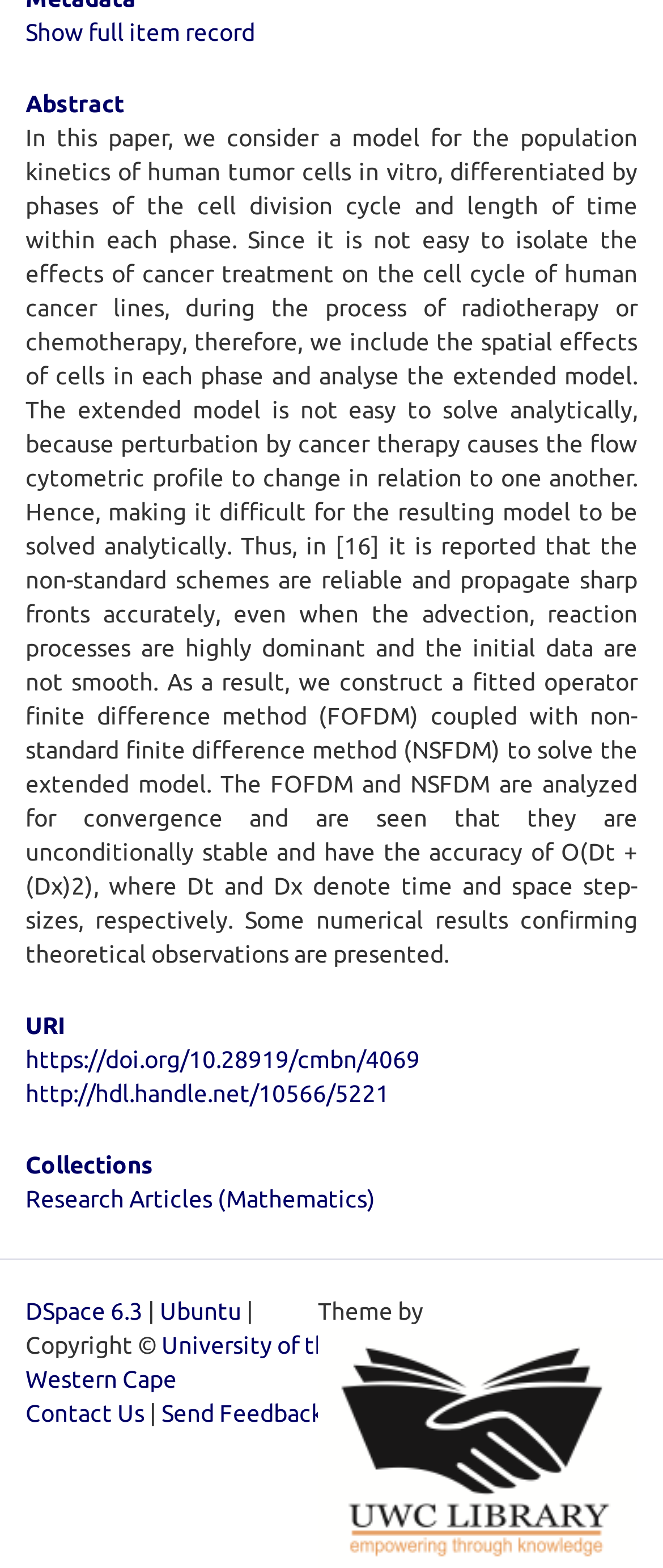What is the URL of the DOI link?
Using the image, elaborate on the answer with as much detail as possible.

The DOI link can be found in the link element with bounding box coordinates [0.038, 0.667, 0.633, 0.685]. The OCR text of this element is 'https://doi.org/10.28919/cmbn/4069'.